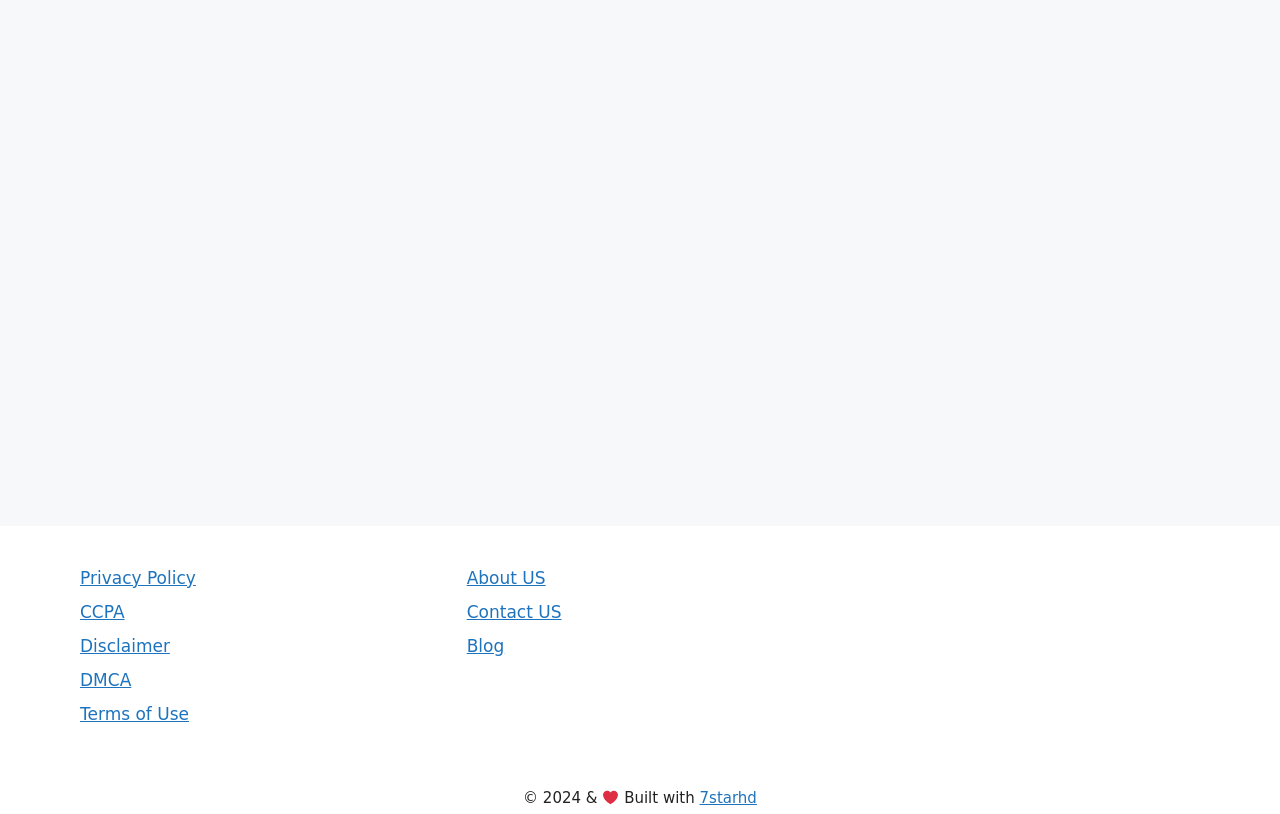Determine the bounding box for the HTML element described here: "Terms of Use". The coordinates should be given as [left, top, right, bottom] with each number being a float between 0 and 1.

[0.062, 0.865, 0.148, 0.889]